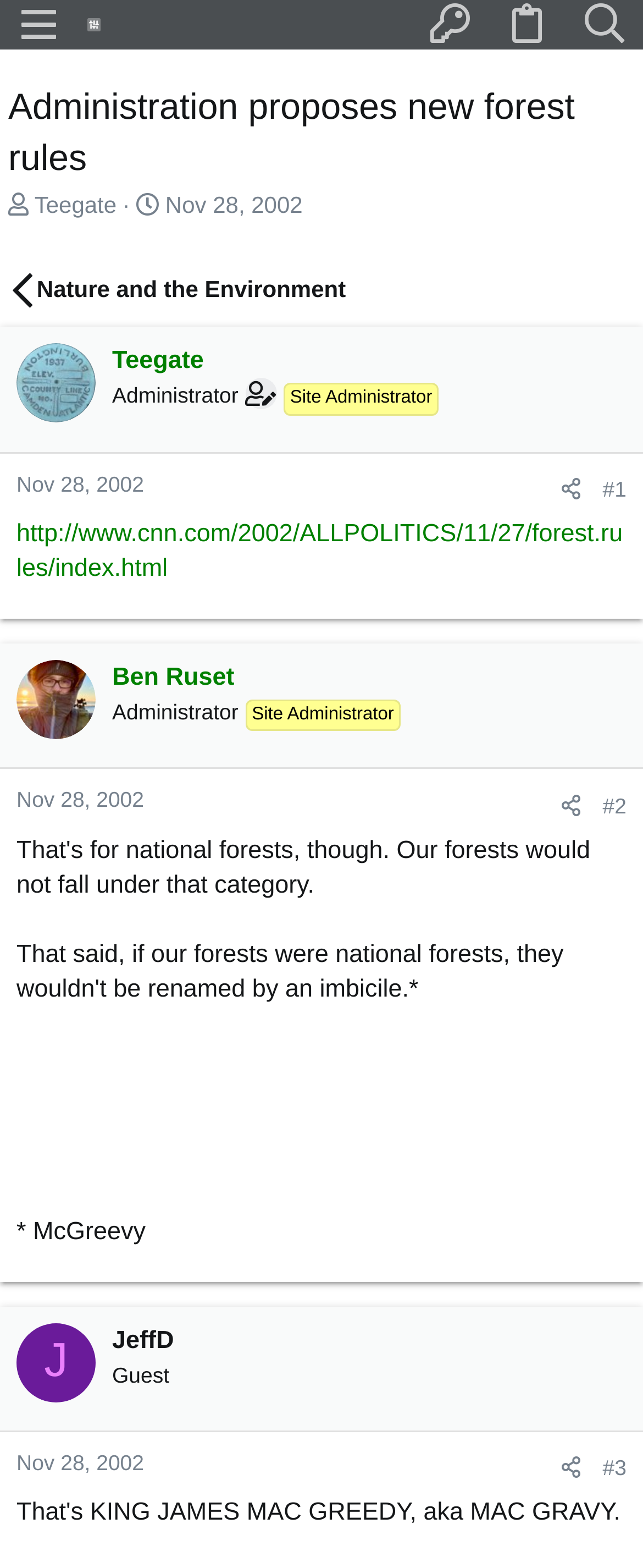What is the main title displayed on this webpage?

Administration proposes new forest rules